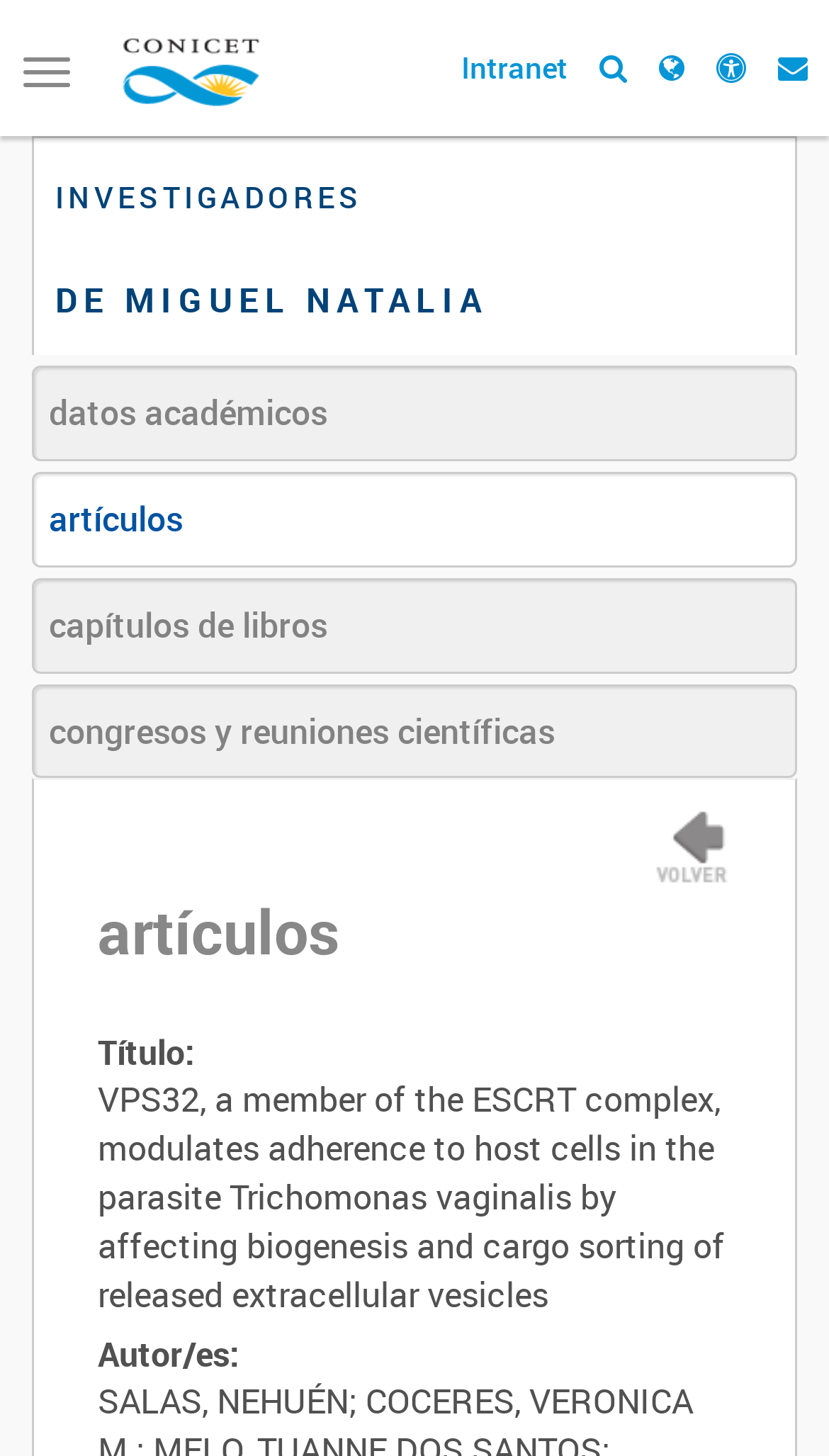What is the category of the researcher?
Refer to the screenshot and respond with a concise word or phrase.

INVESTIGADORES